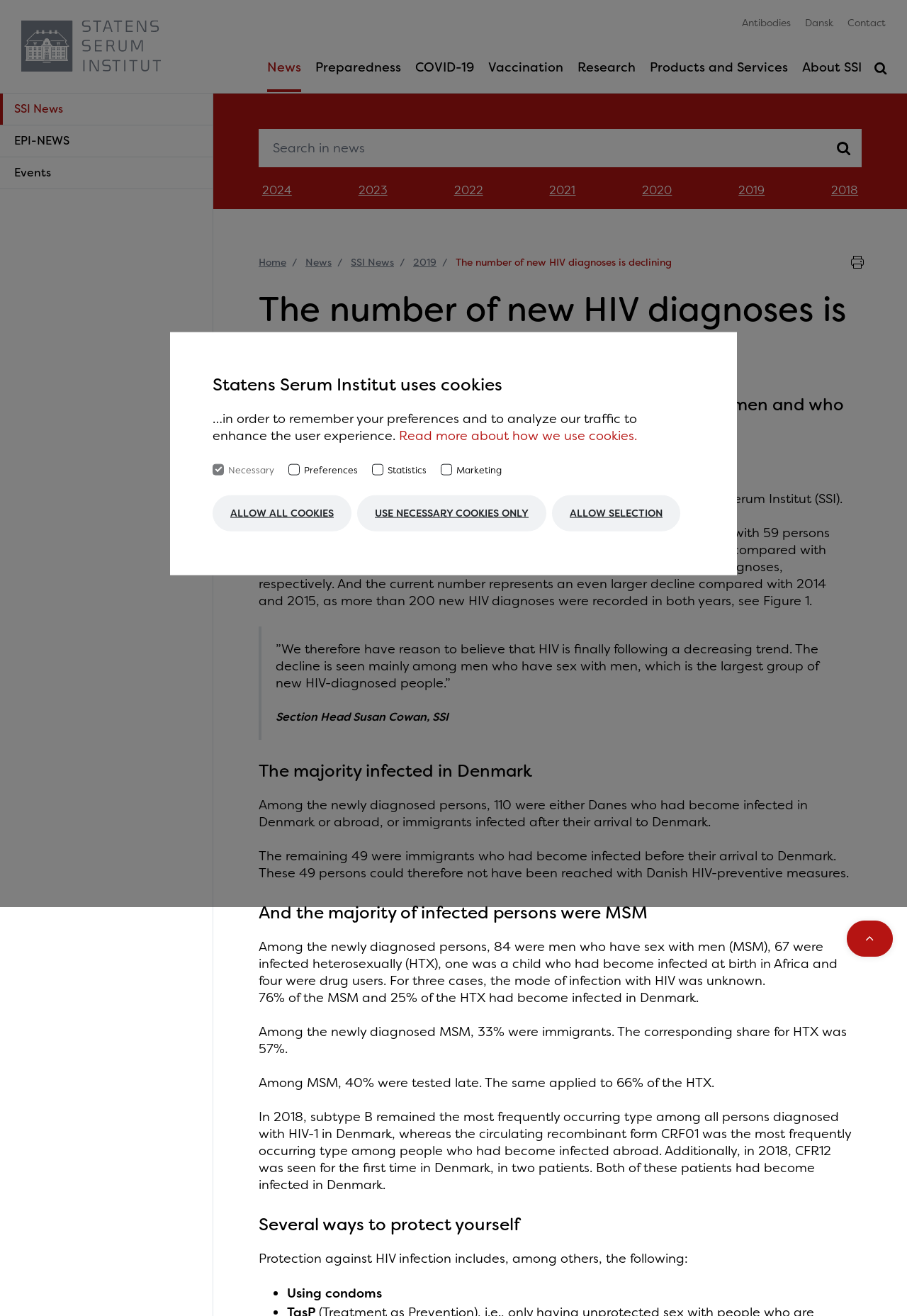Identify the bounding box of the HTML element described here: "title="Search in news"". Provide the coordinates as four float numbers between 0 and 1: [left, top, right, bottom].

[0.91, 0.098, 0.95, 0.127]